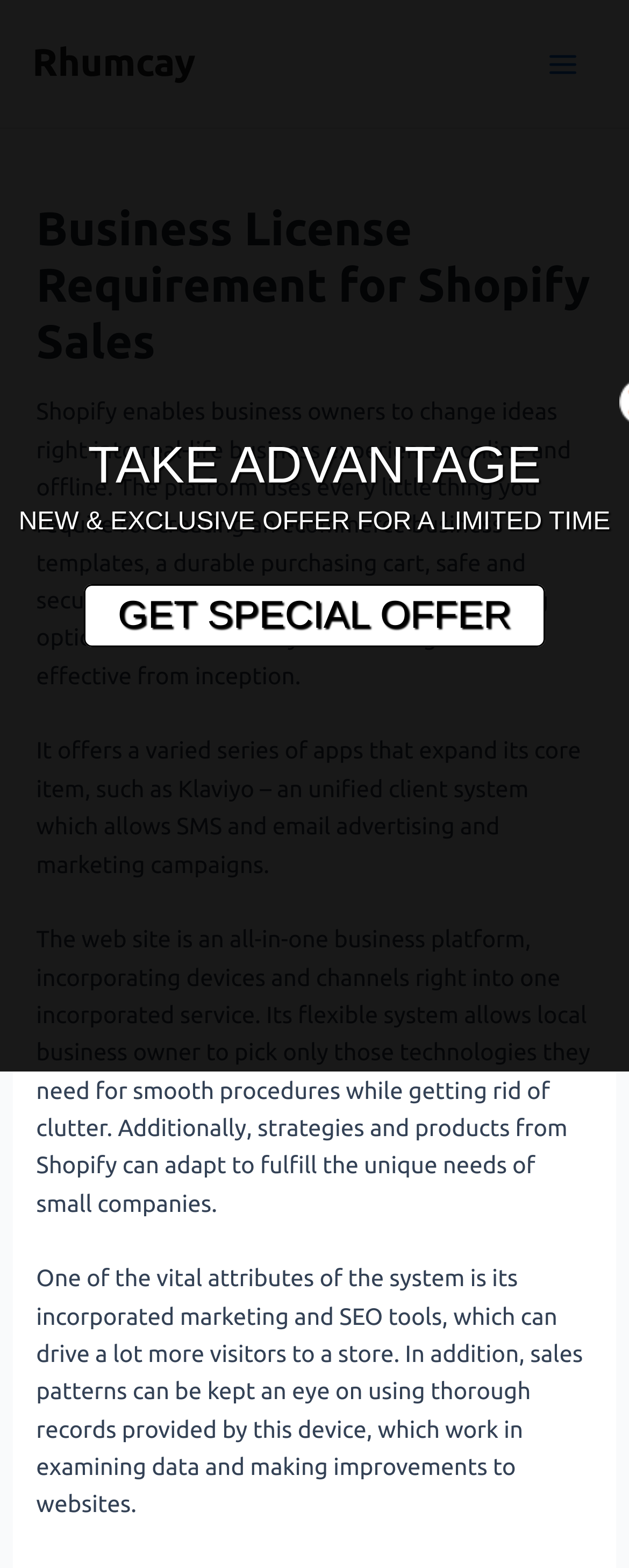What can be monitored using Shopify's tools?
Answer briefly with a single word or phrase based on the image.

Sales patterns